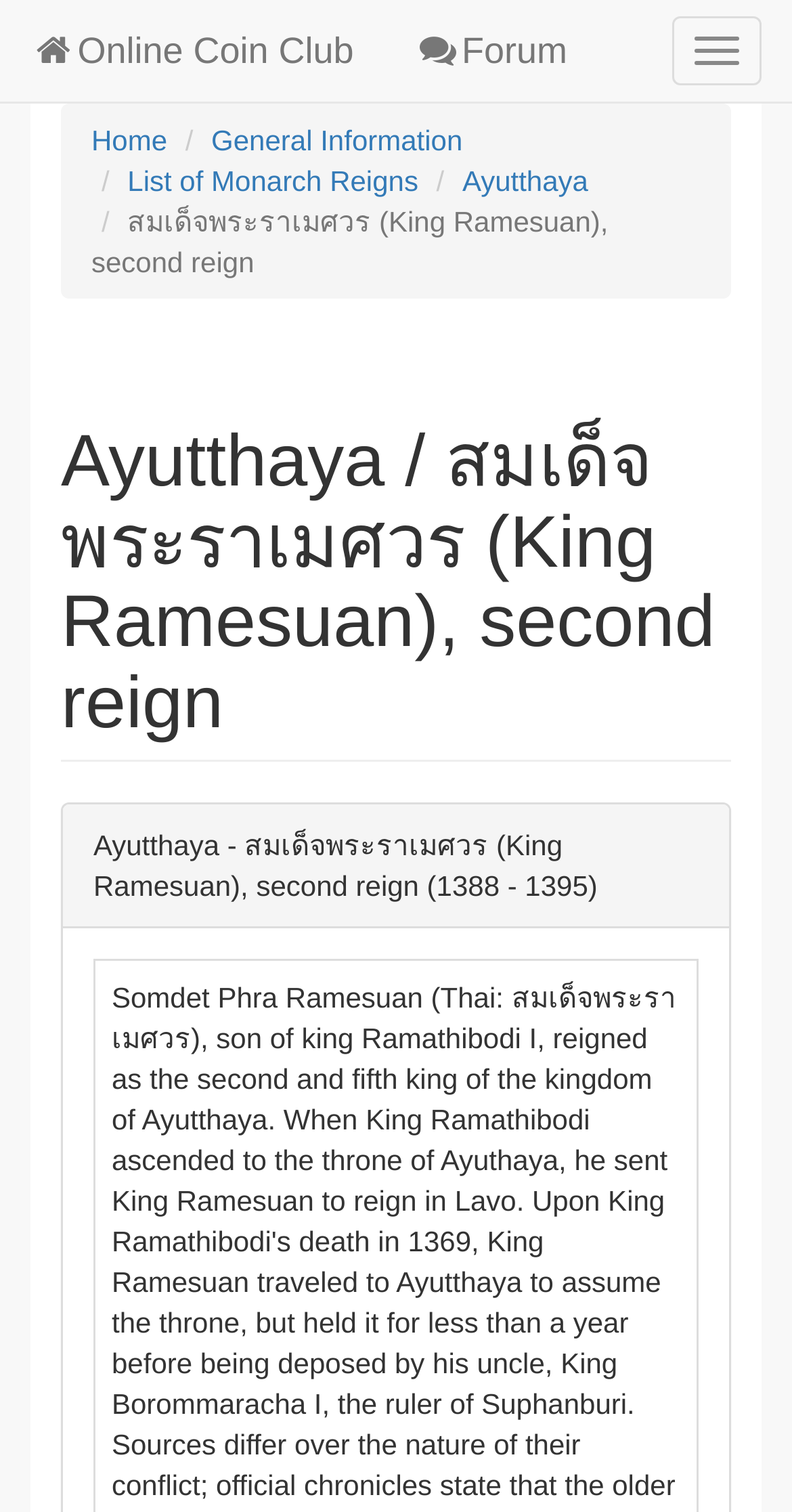Please use the details from the image to answer the following question comprehensively:
How many links are in the breadcrumb navigation?

I found the answer by looking at the navigation breadcrumb element which contains 5 link elements: 'Home', 'General Information', 'List of Monarch Reigns', 'Ayutthaya', and the current page.